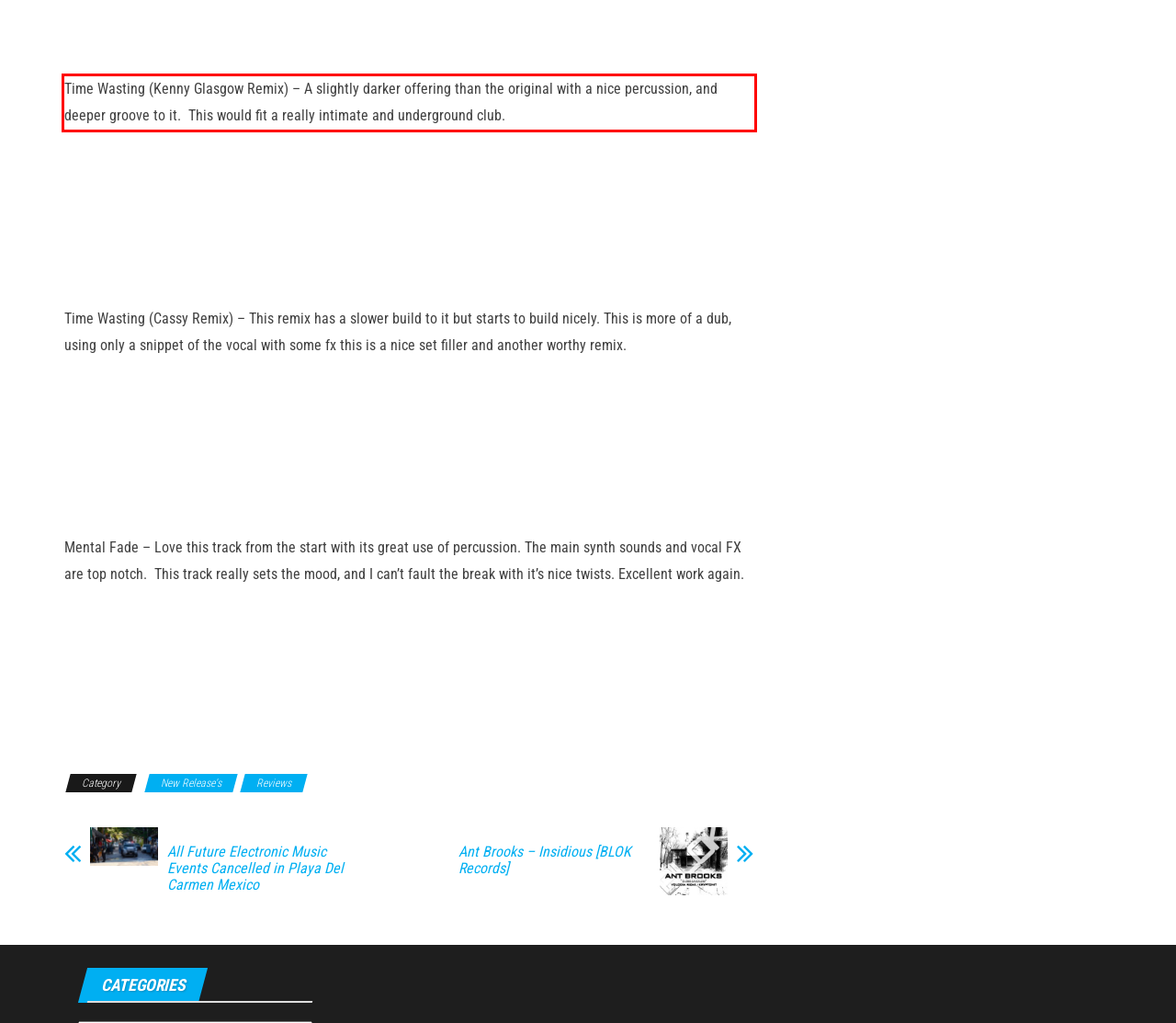Within the provided webpage screenshot, find the red rectangle bounding box and perform OCR to obtain the text content.

Time Wasting (Kenny Glasgow Remix) – A slightly darker offering than the original with a nice percussion, and deeper groove to it. This would fit a really intimate and underground club.